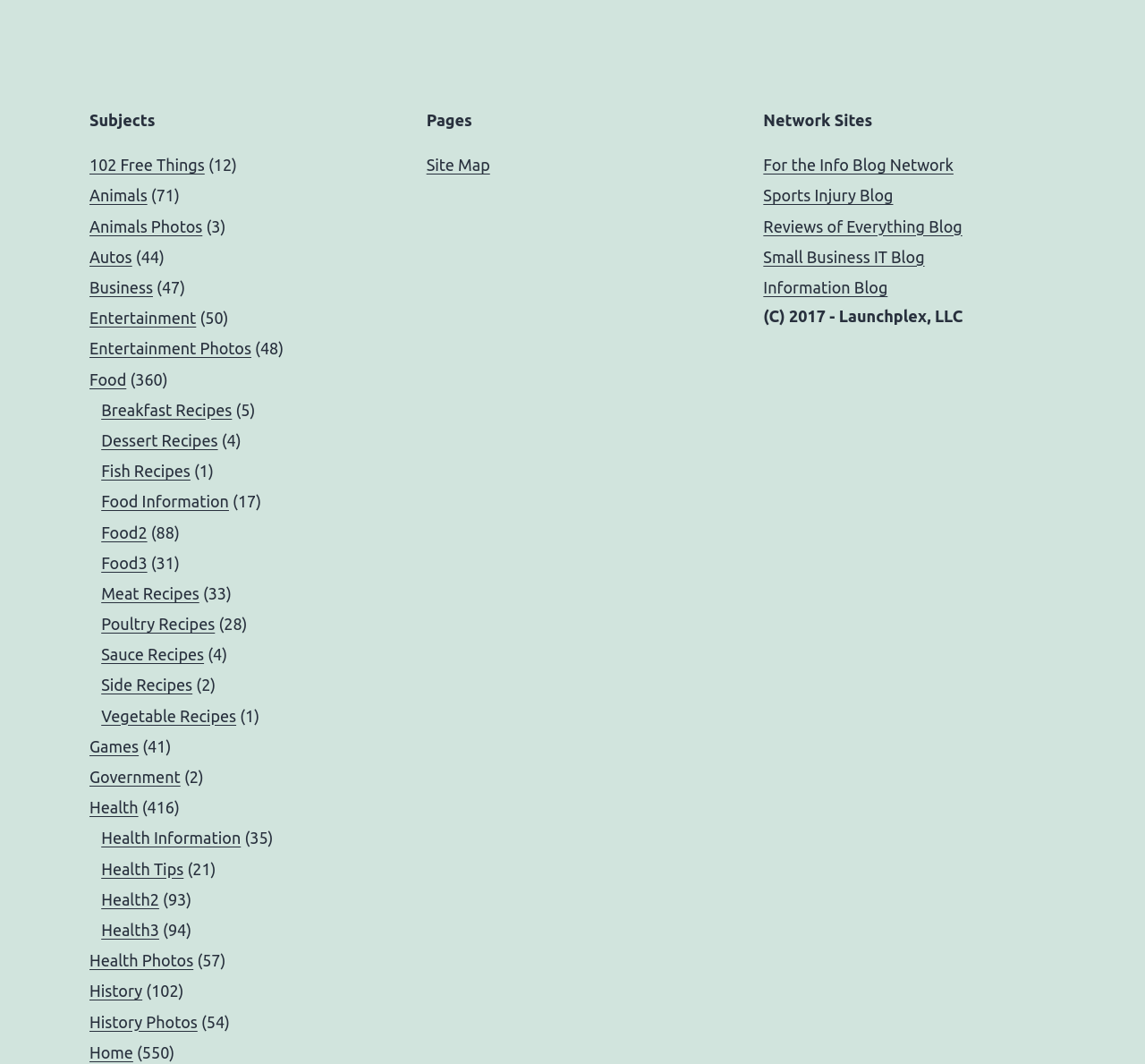Use a single word or phrase to answer the question: What is the most popular food category?

Food